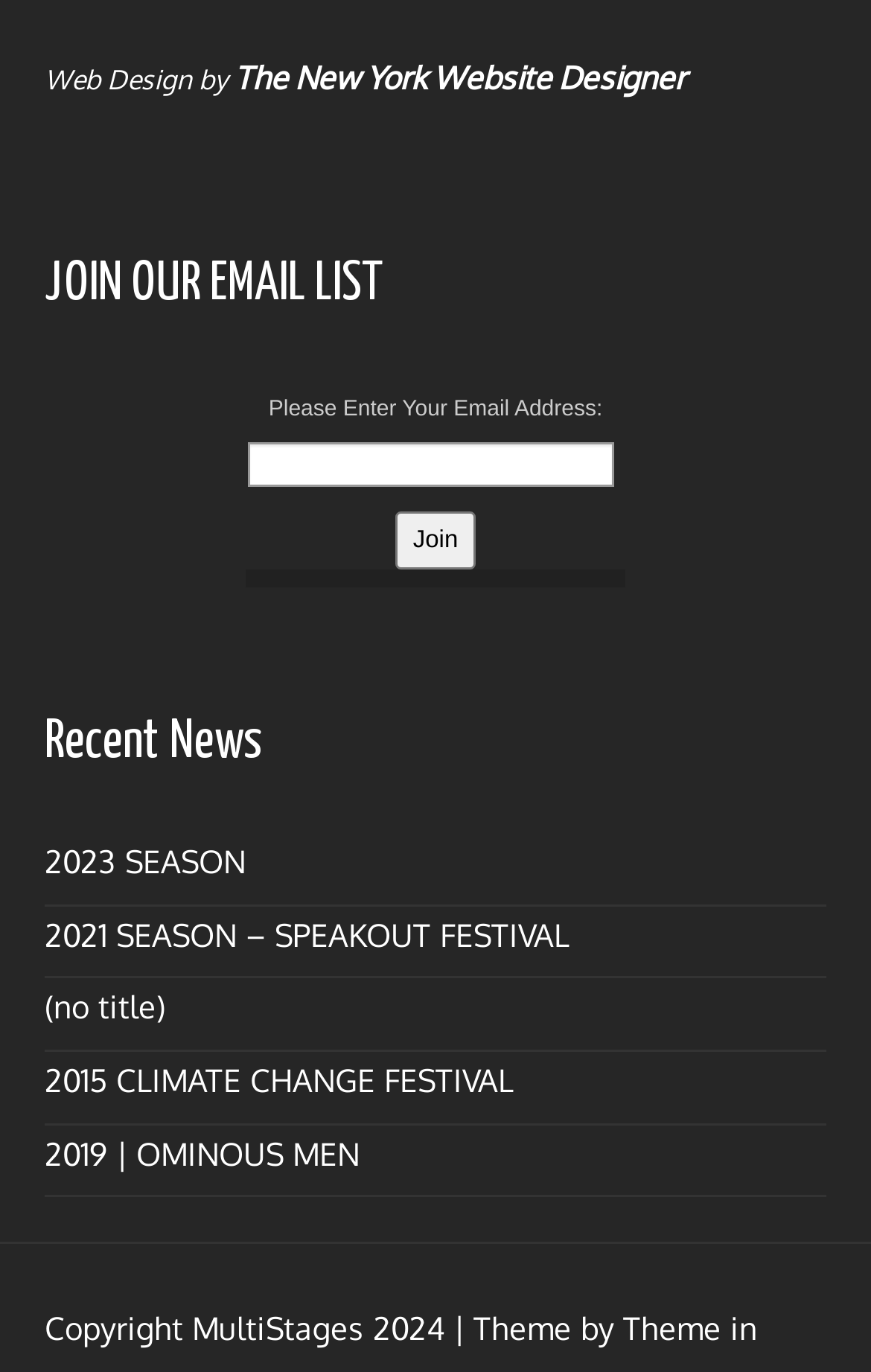Please identify the bounding box coordinates for the region that you need to click to follow this instruction: "Explore 2015 CLIMATE CHANGE FESTIVAL".

[0.051, 0.773, 0.59, 0.801]